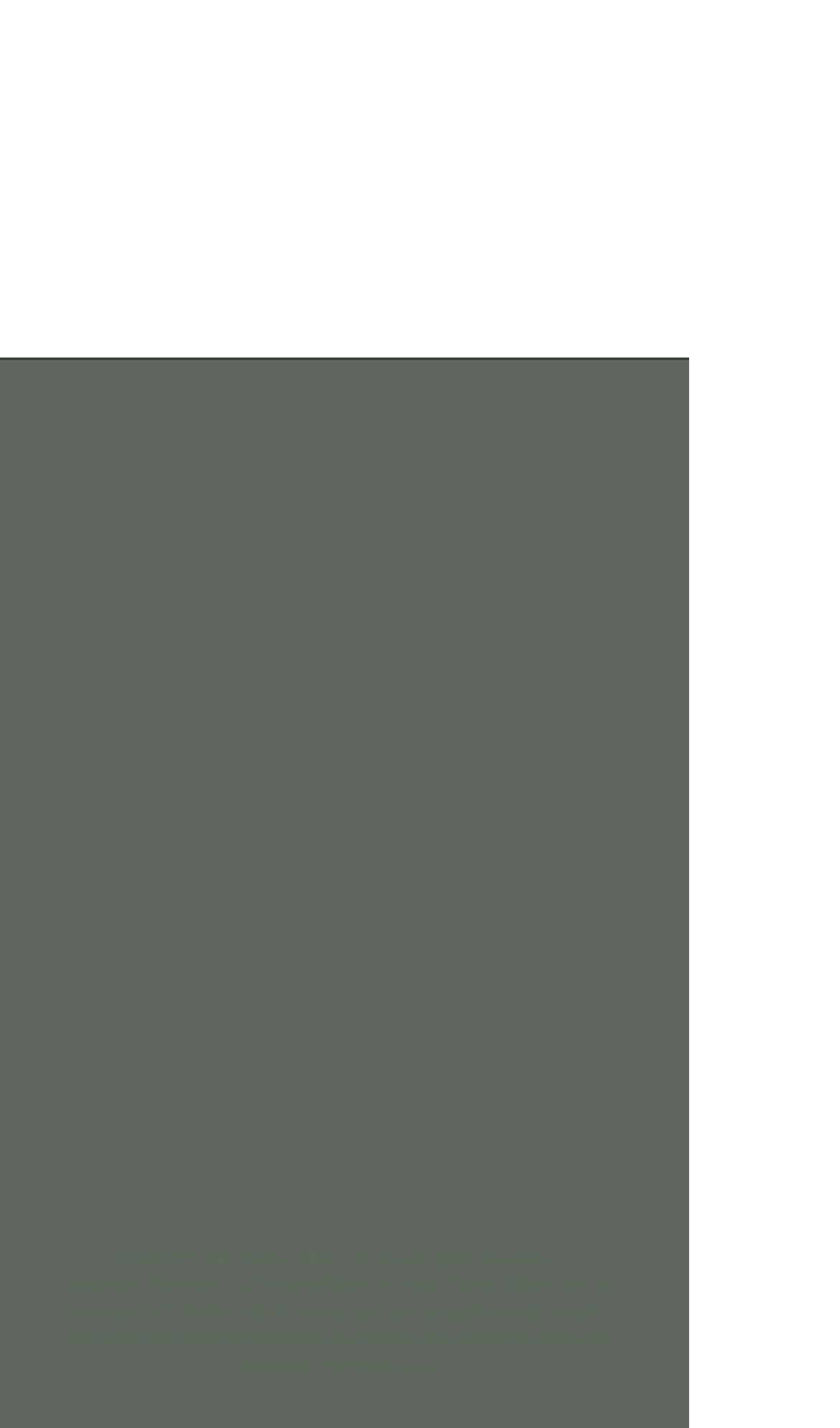Bounding box coordinates are specified in the format (top-left x, top-left y, bottom-right x, bottom-right y). All values are floating point numbers bounded between 0 and 1. Please provide the bounding box coordinate of the region this sentence describes: SIPC

[0.297, 0.912, 0.349, 0.926]